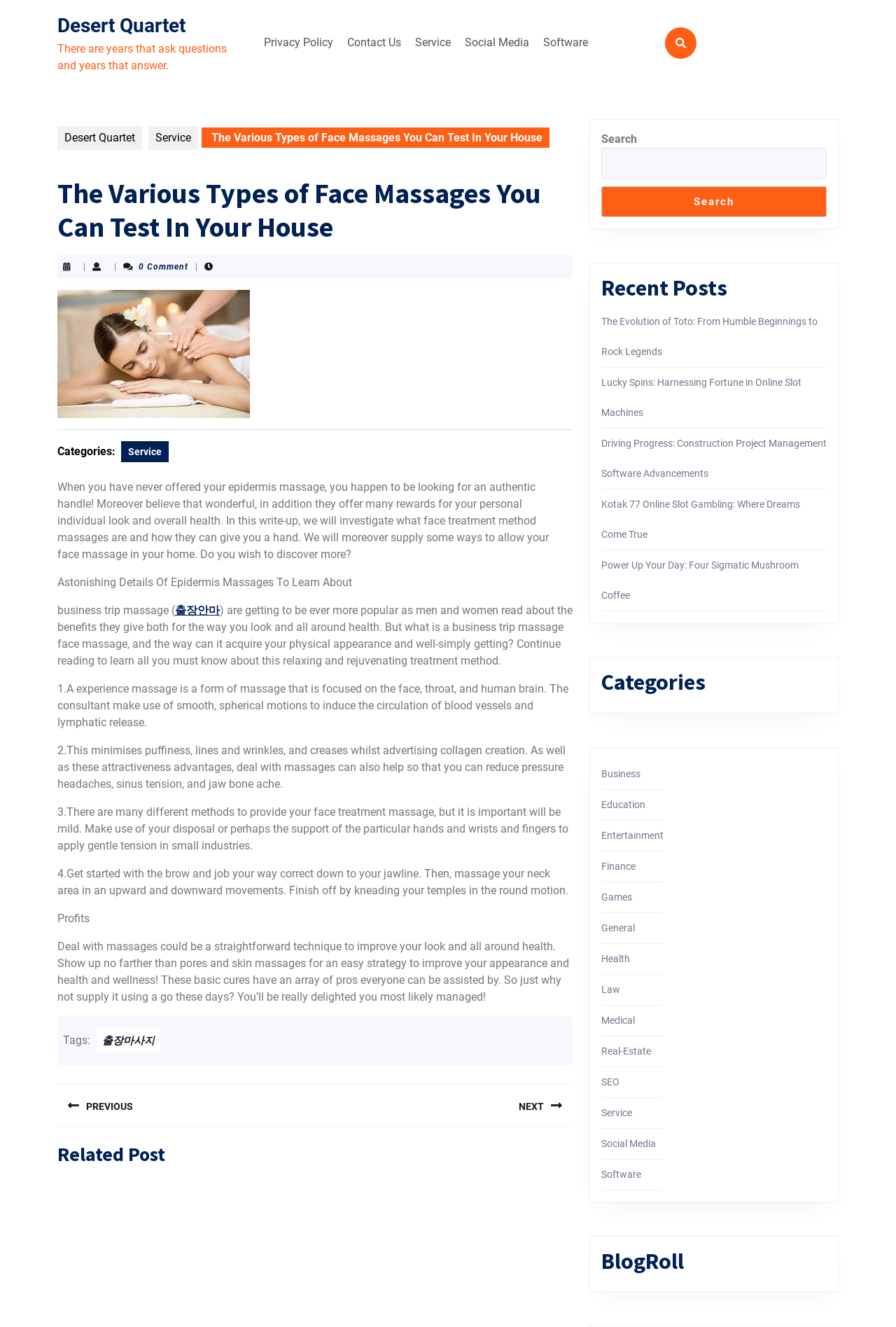Determine the bounding box coordinates for the area that should be clicked to carry out the following instruction: "Search for something".

[0.671, 0.111, 0.923, 0.135]